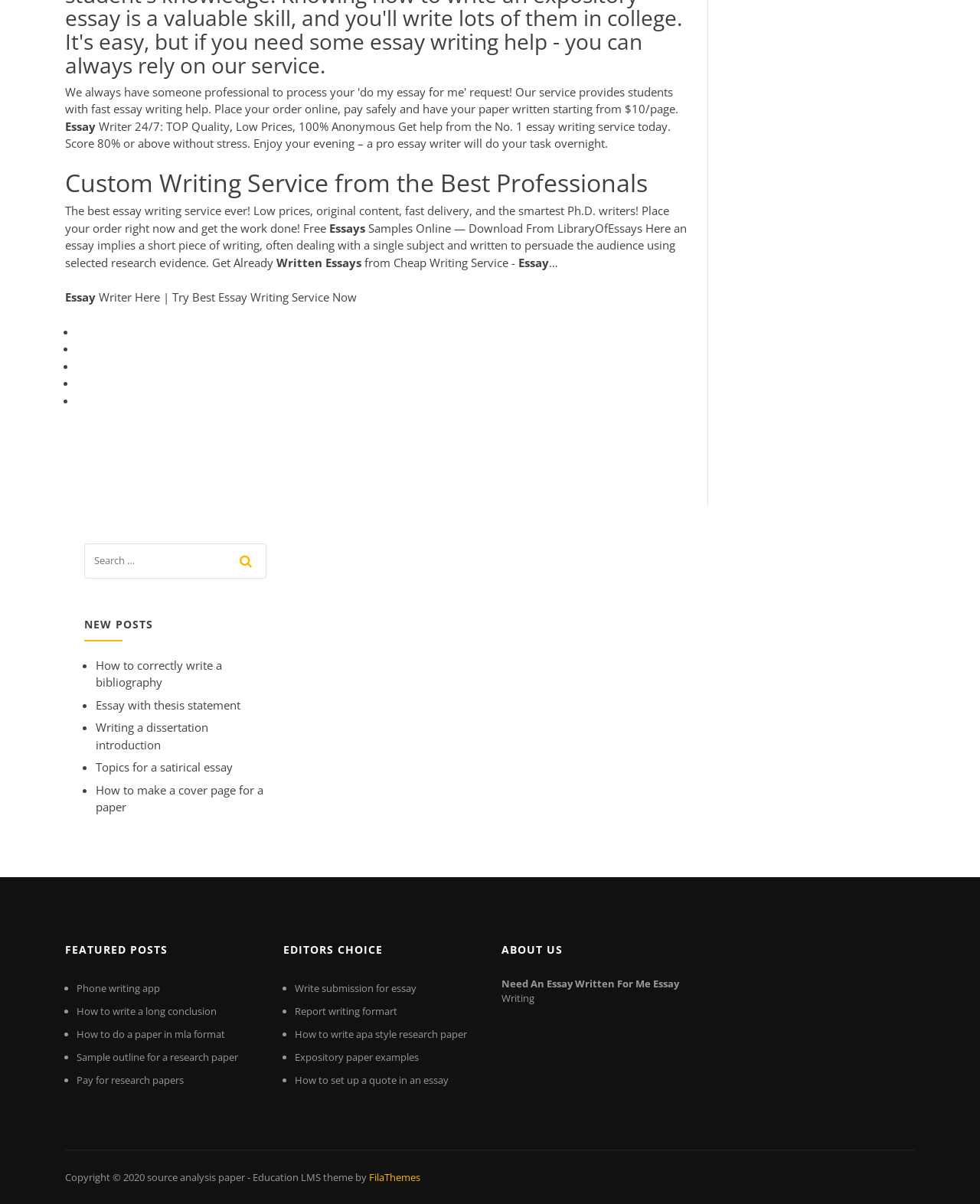Locate the bounding box coordinates of the clickable element to fulfill the following instruction: "View featured posts". Provide the coordinates as four float numbers between 0 and 1 in the format [left, top, right, bottom].

[0.066, 0.776, 0.266, 0.802]